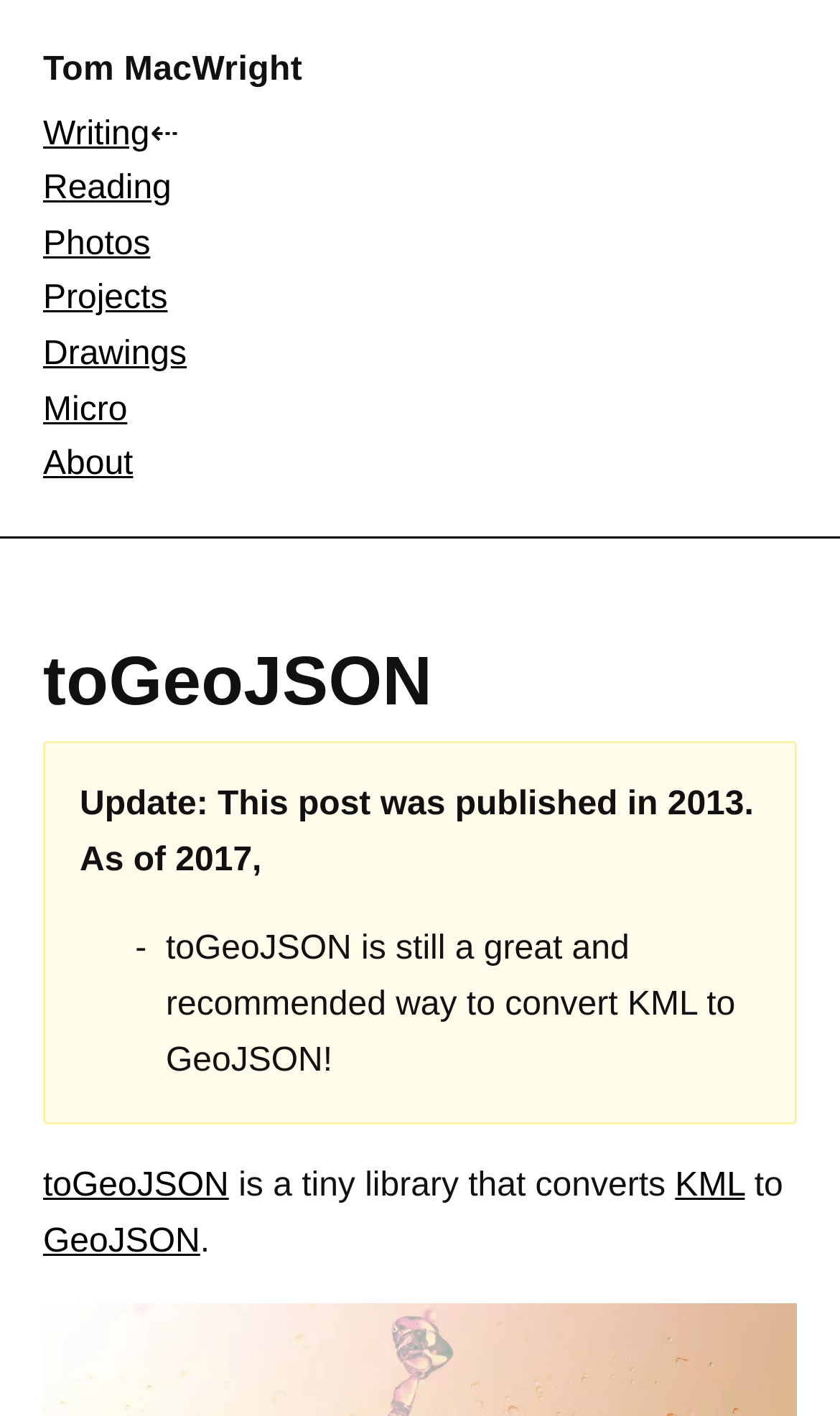Determine the coordinates of the bounding box that should be clicked to complete the instruction: "learn about toGeoJSON". The coordinates should be represented by four float numbers between 0 and 1: [left, top, right, bottom].

[0.051, 0.825, 0.272, 0.851]